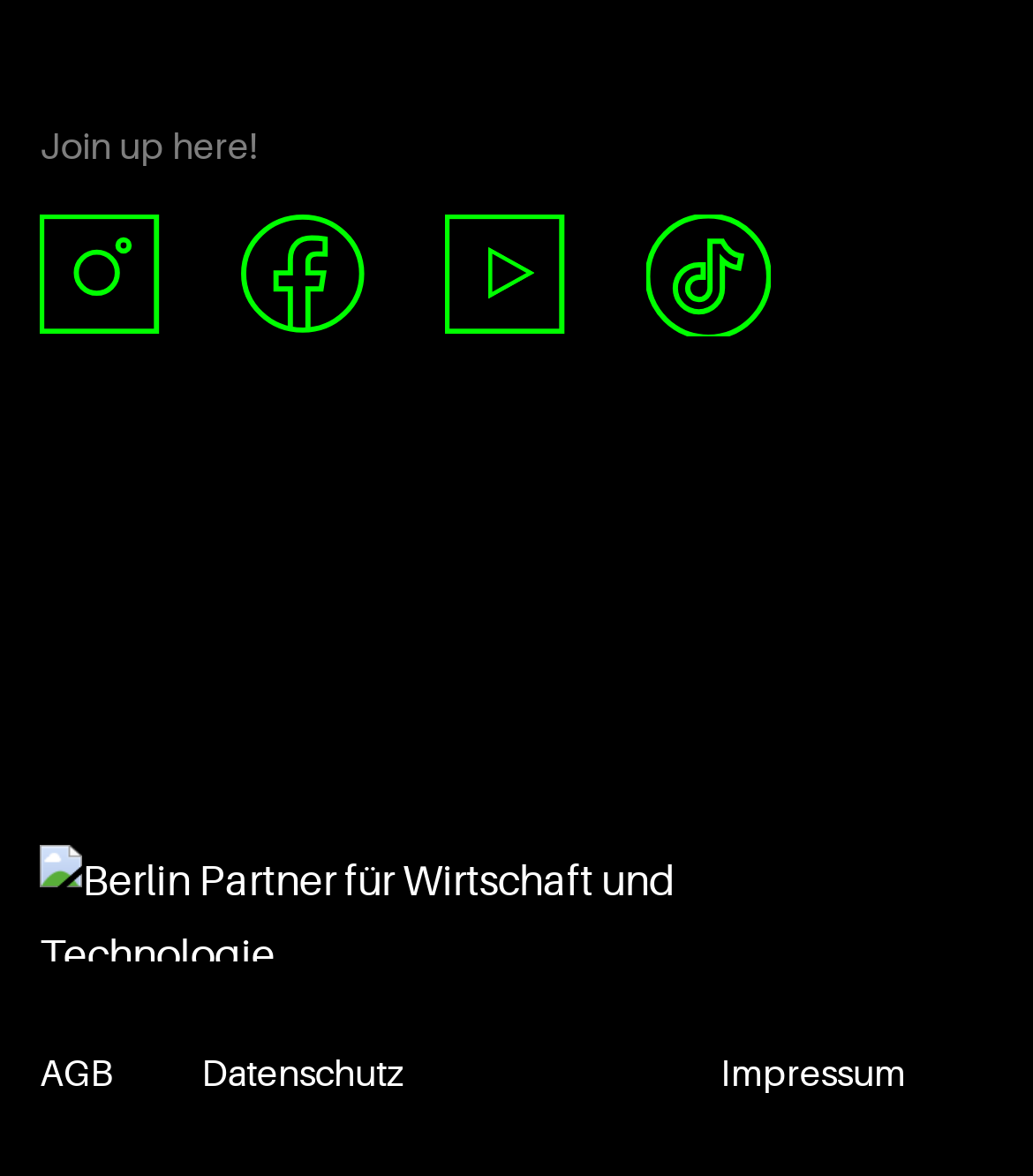Answer the following in one word or a short phrase: 
What is the purpose of the top links?

Join or register